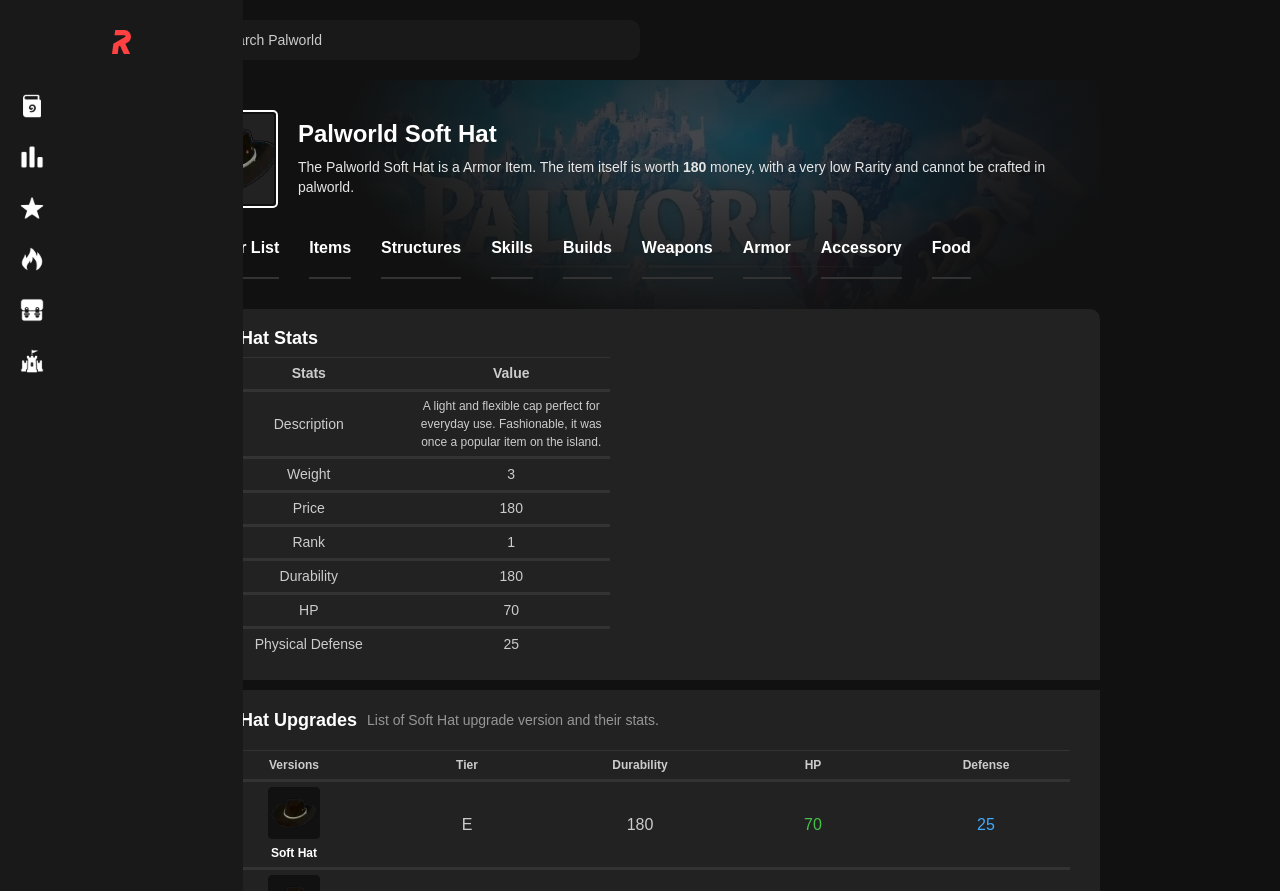Please provide the bounding box coordinates for the element that needs to be clicked to perform the following instruction: "Click on Items". The coordinates should be given as four float numbers between 0 and 1, i.e., [left, top, right, bottom].

[0.242, 0.268, 0.274, 0.313]